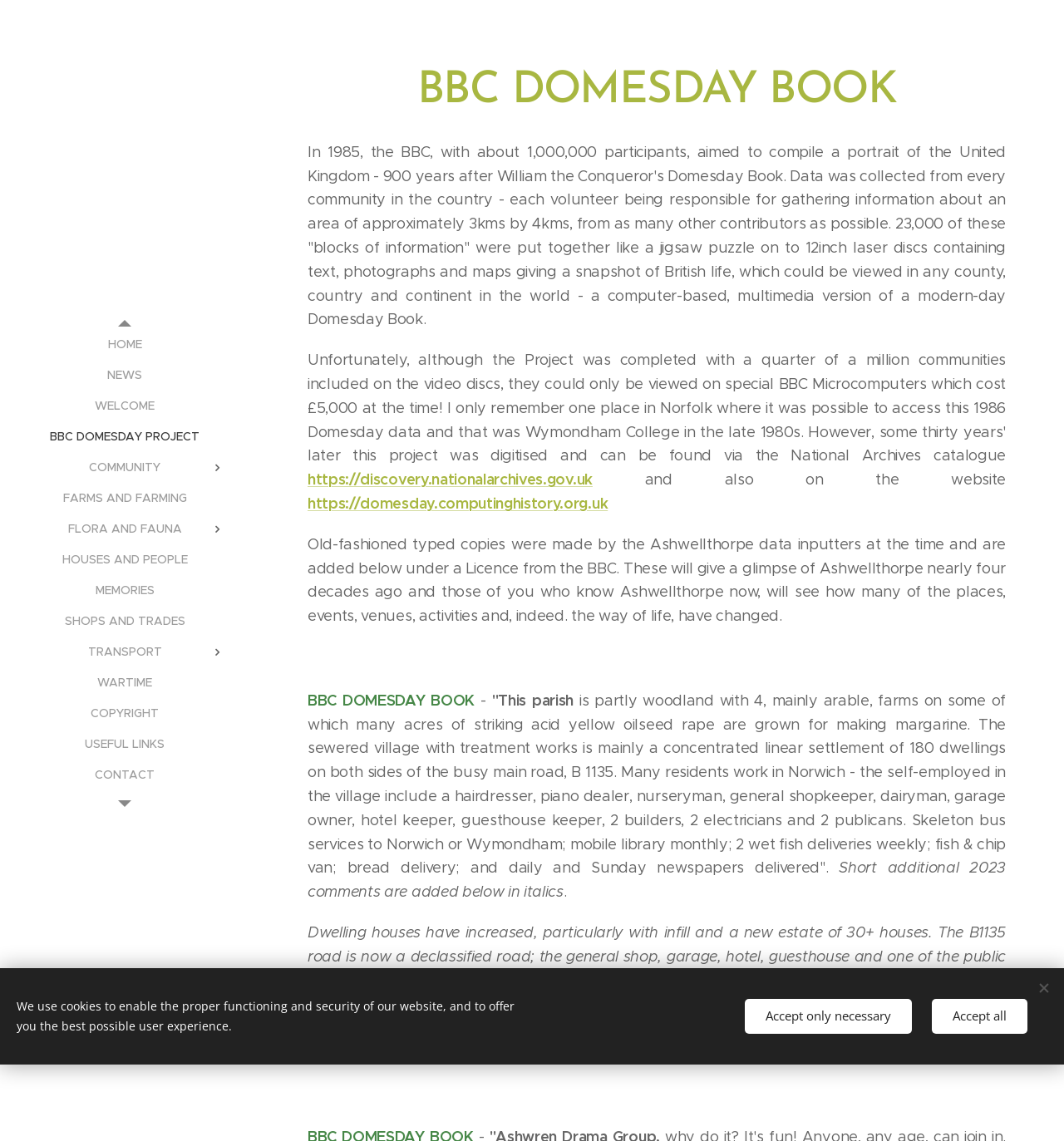Please determine the bounding box coordinates of the element's region to click in order to carry out the following instruction: "Click CONTACT". The coordinates should be four float numbers between 0 and 1, i.e., [left, top, right, bottom].

[0.005, 0.679, 0.23, 0.695]